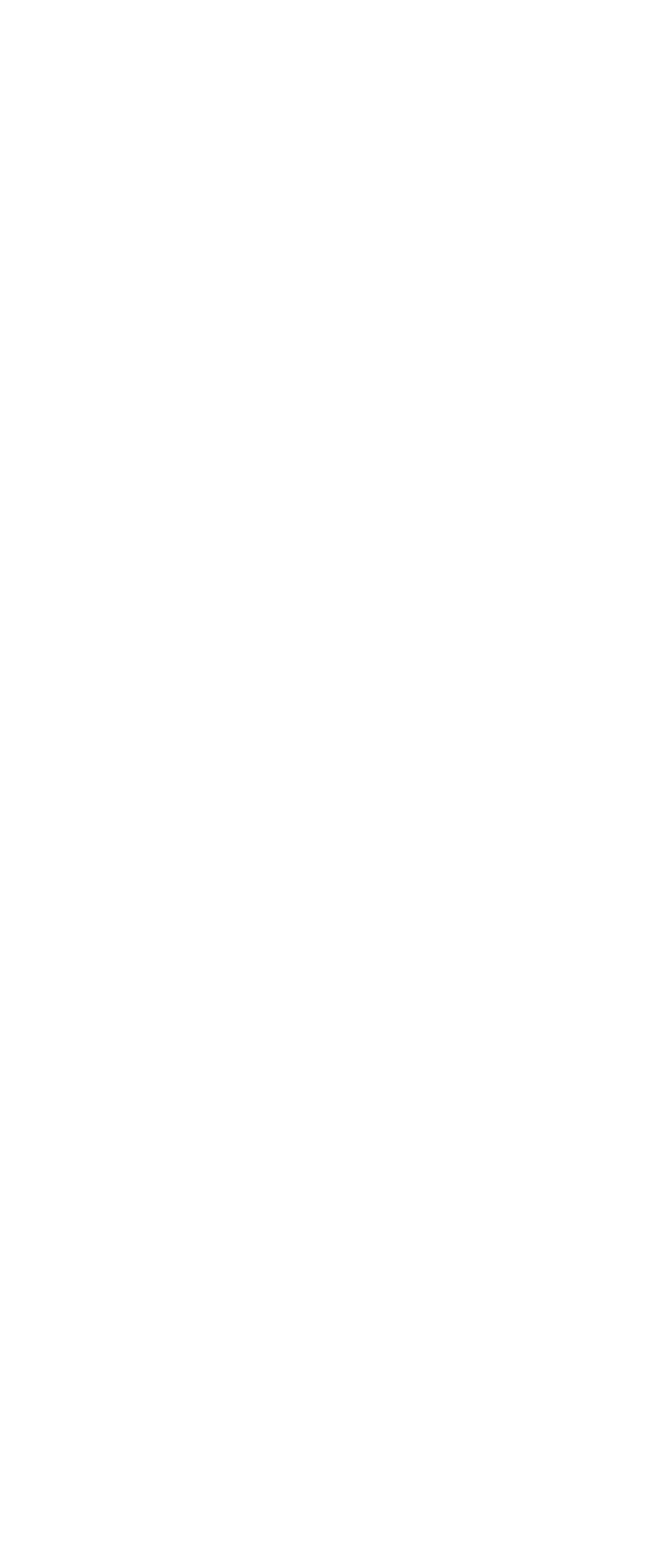Kindly determine the bounding box coordinates for the area that needs to be clicked to execute this instruction: "Click on the 'nip@nuova-idropress.com' email link".

[0.205, 0.002, 0.618, 0.021]